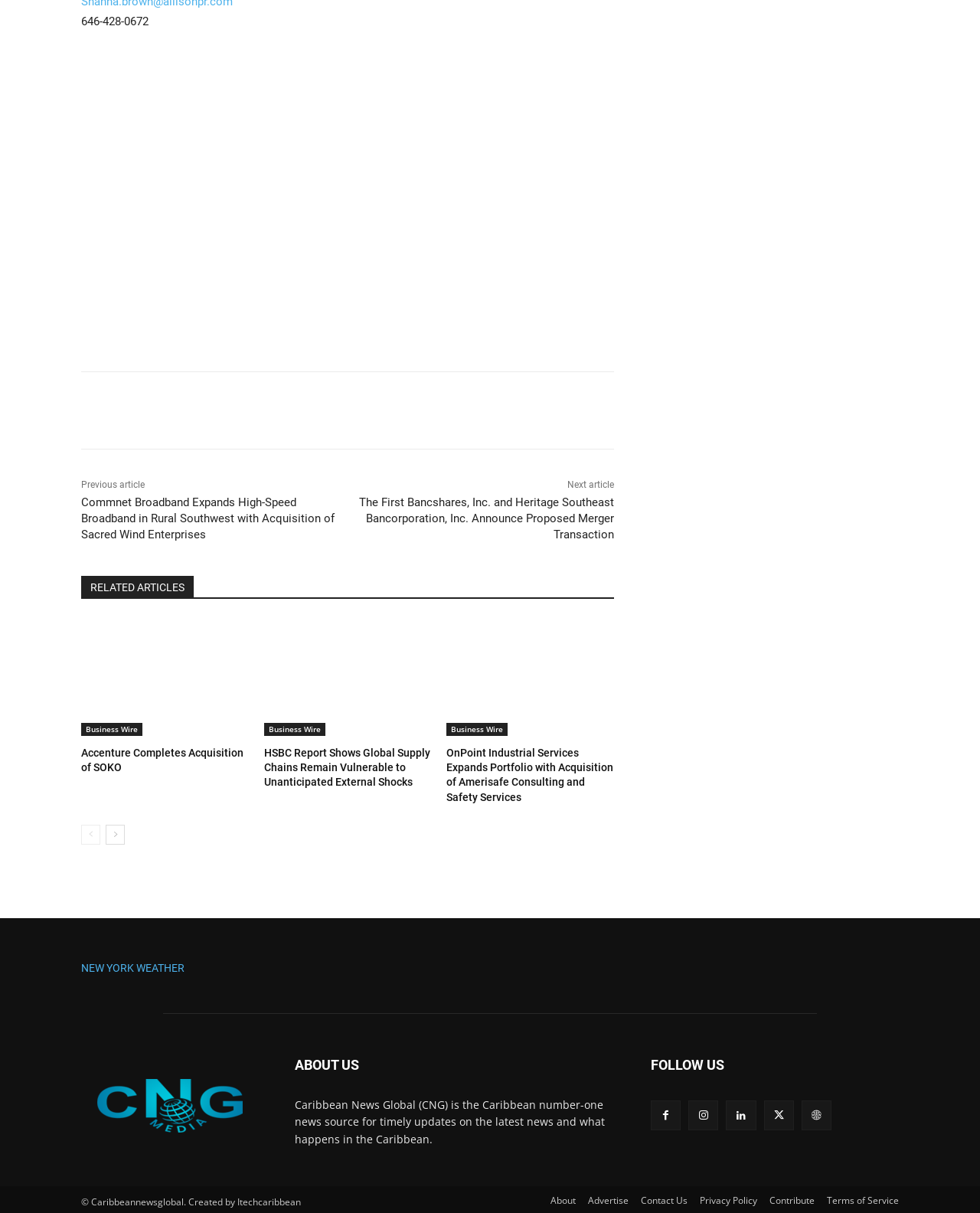Kindly provide the bounding box coordinates of the section you need to click on to fulfill the given instruction: "Share the article".

[0.122, 0.334, 0.147, 0.343]